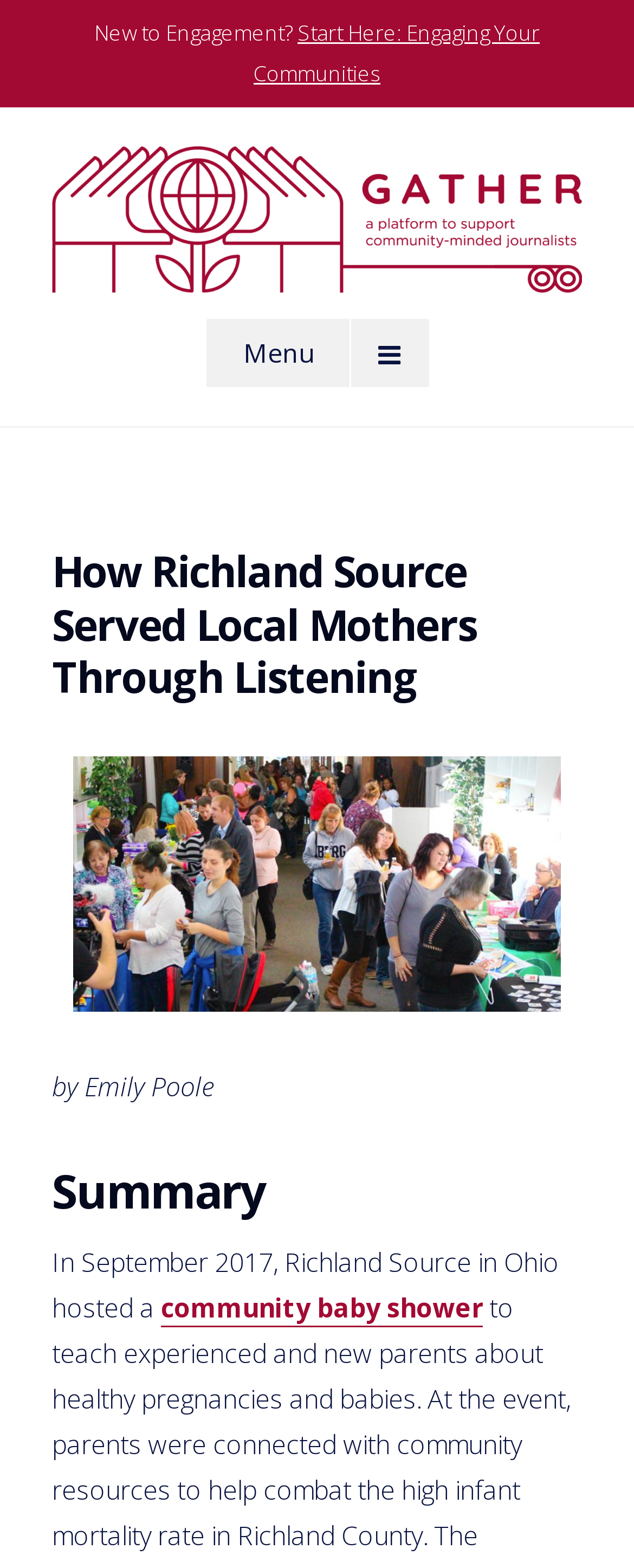What is the name of the platform?
From the image, respond with a single word or phrase.

Gather